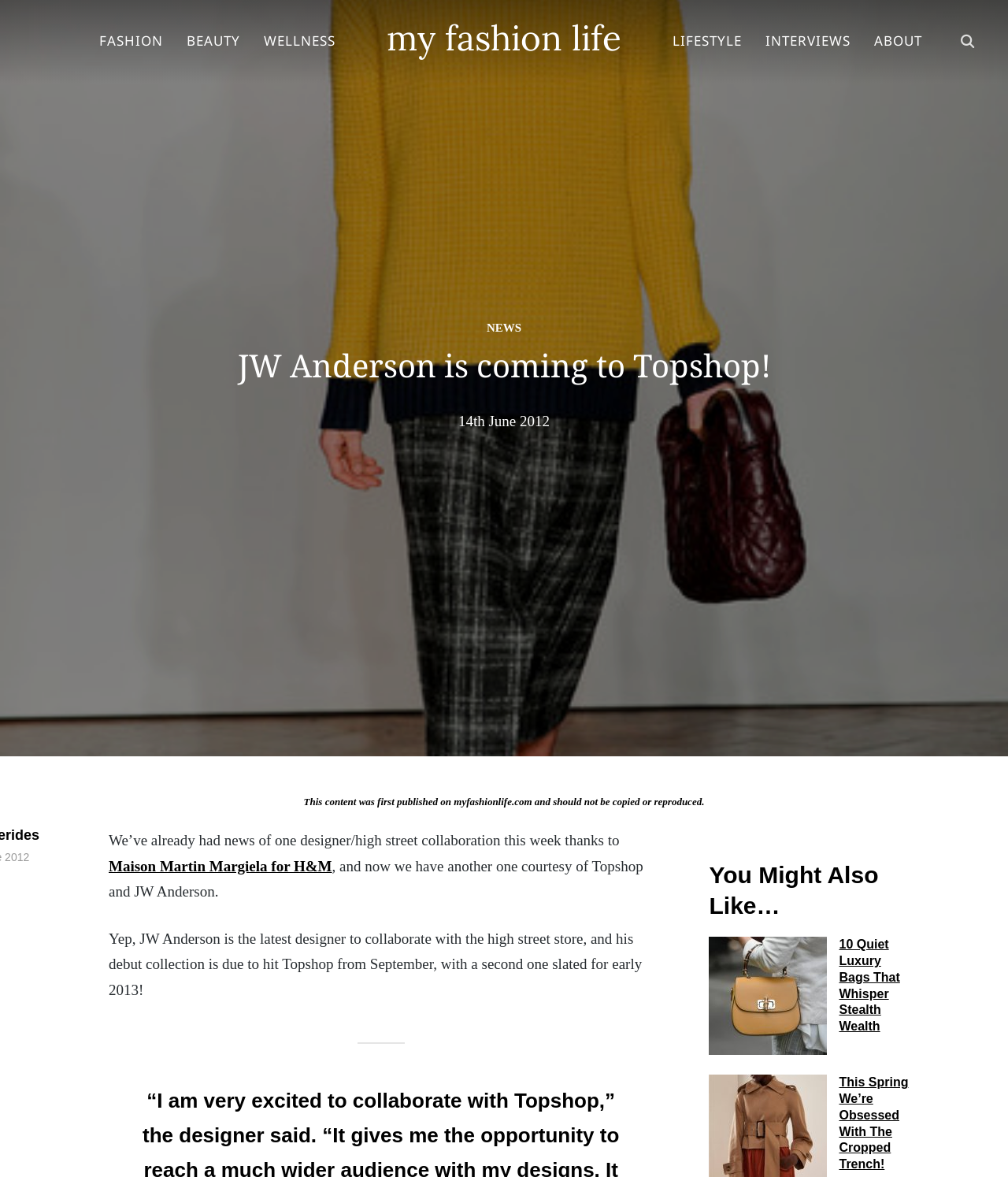Highlight the bounding box of the UI element that corresponds to this description: "News".

[0.483, 0.273, 0.517, 0.284]